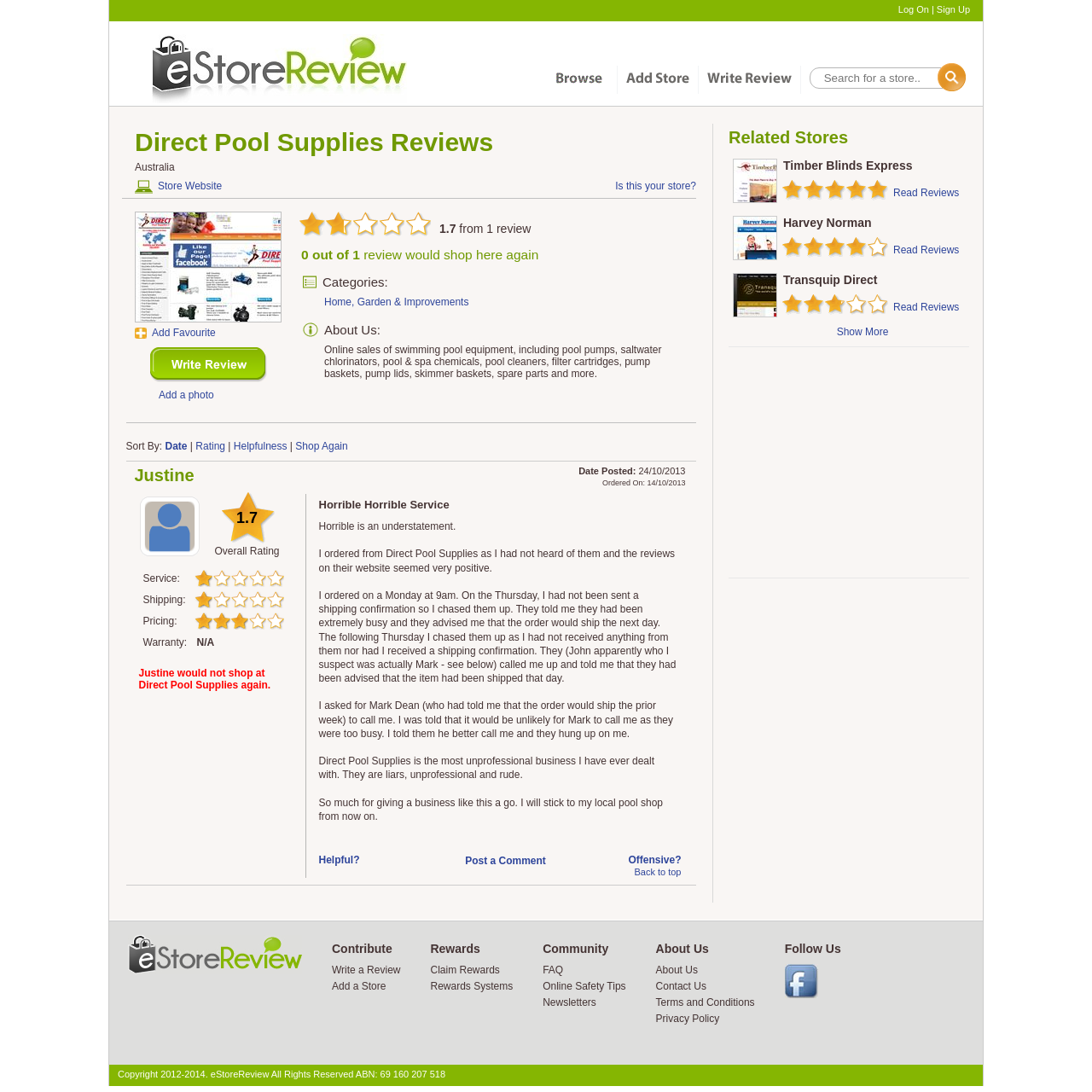Identify the bounding box coordinates for the region of the element that should be clicked to carry out the instruction: "Add store to favourites". The bounding box coordinates should be four float numbers between 0 and 1, i.e., [left, top, right, bottom].

[0.123, 0.299, 0.197, 0.31]